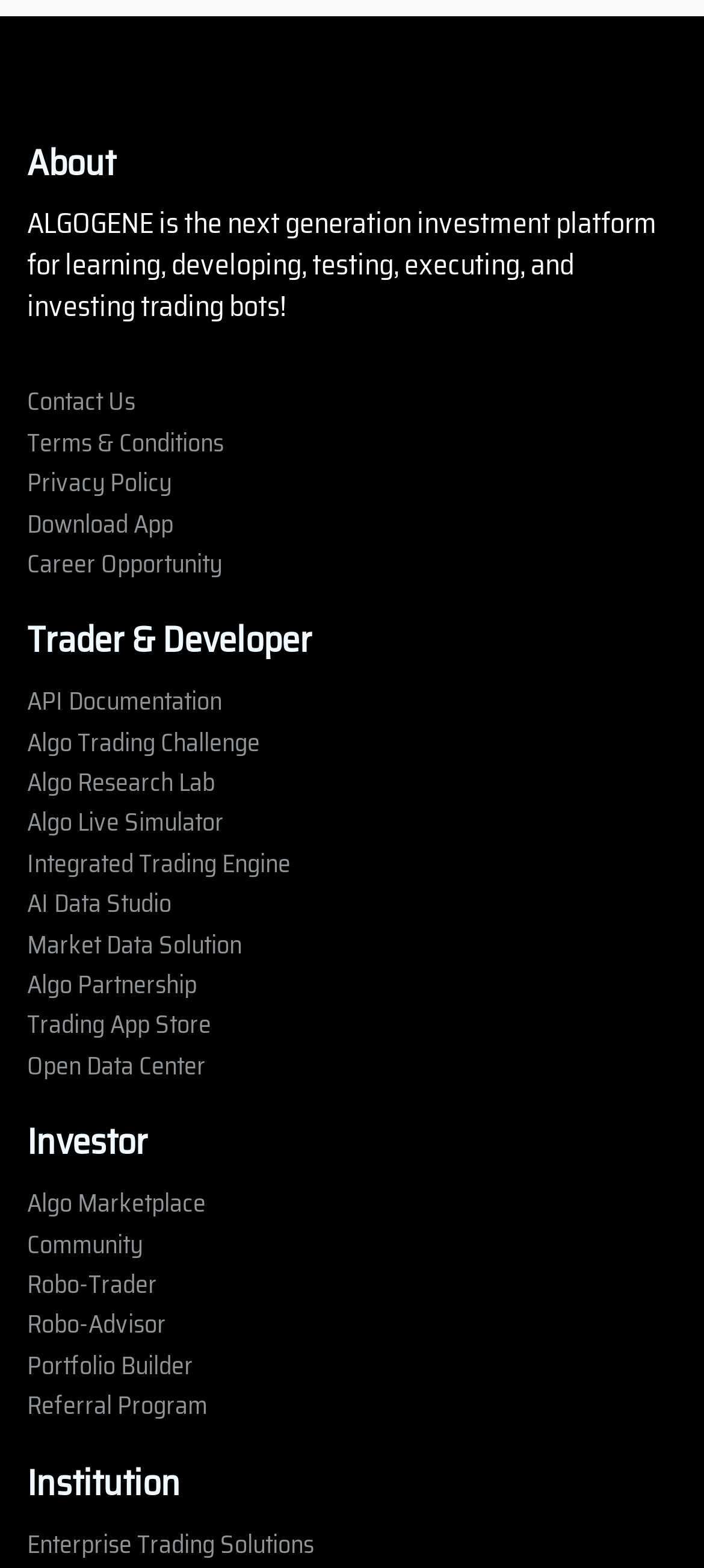What is the name of the investment platform?
Please provide a comprehensive answer based on the visual information in the image.

The name of the investment platform is mentioned in the StaticText element with the text 'ALGOGENE is the next generation investment platform for learning, developing, testing, executing, and investing trading bots!'.